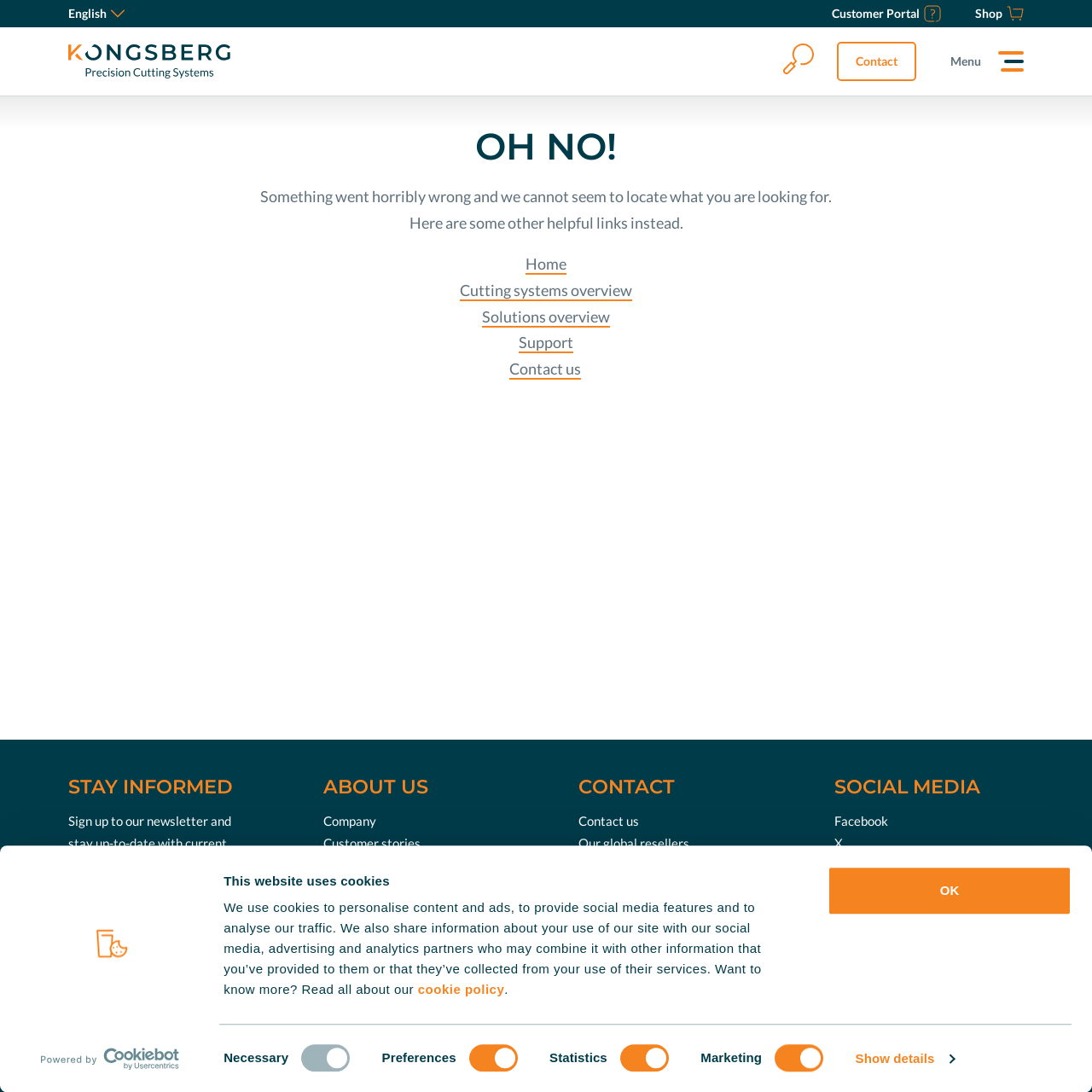Identify the bounding box coordinates of the clickable region to carry out the given instruction: "Click the OK button".

[0.758, 0.793, 0.981, 0.838]